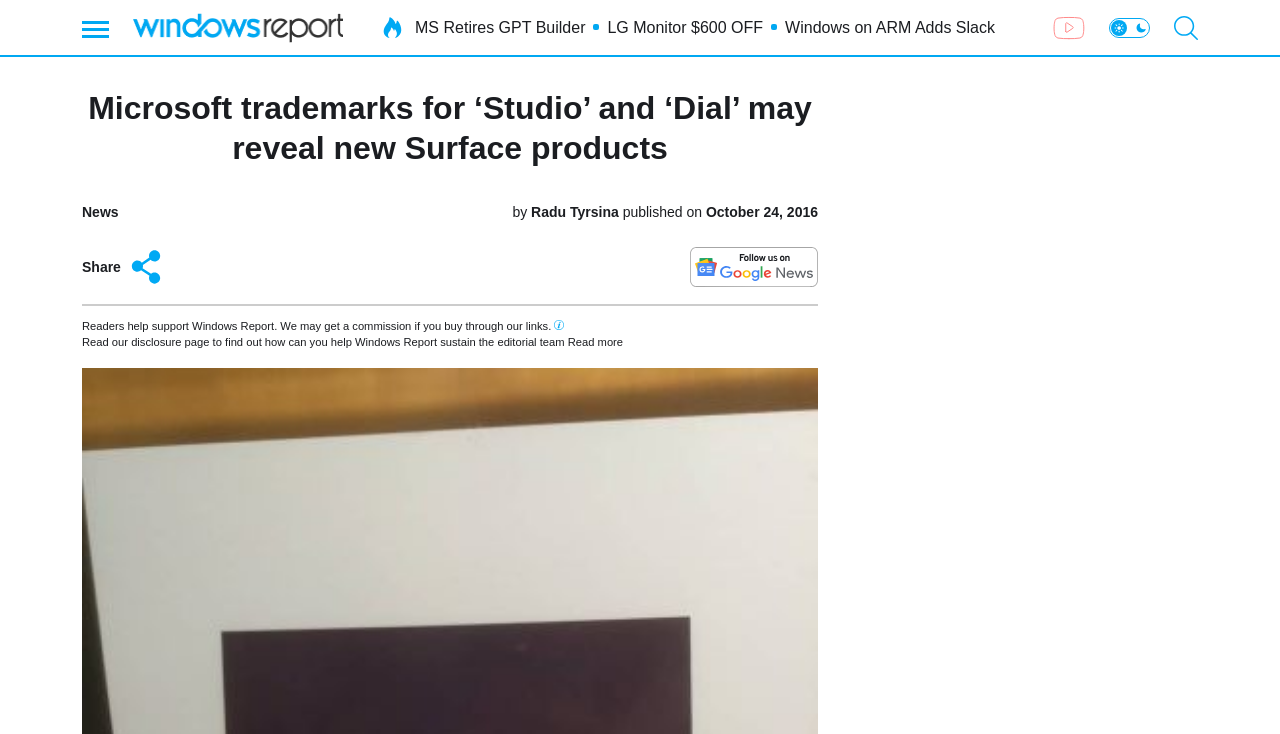Give the bounding box coordinates for the element described as: "News".

[0.064, 0.278, 0.093, 0.3]